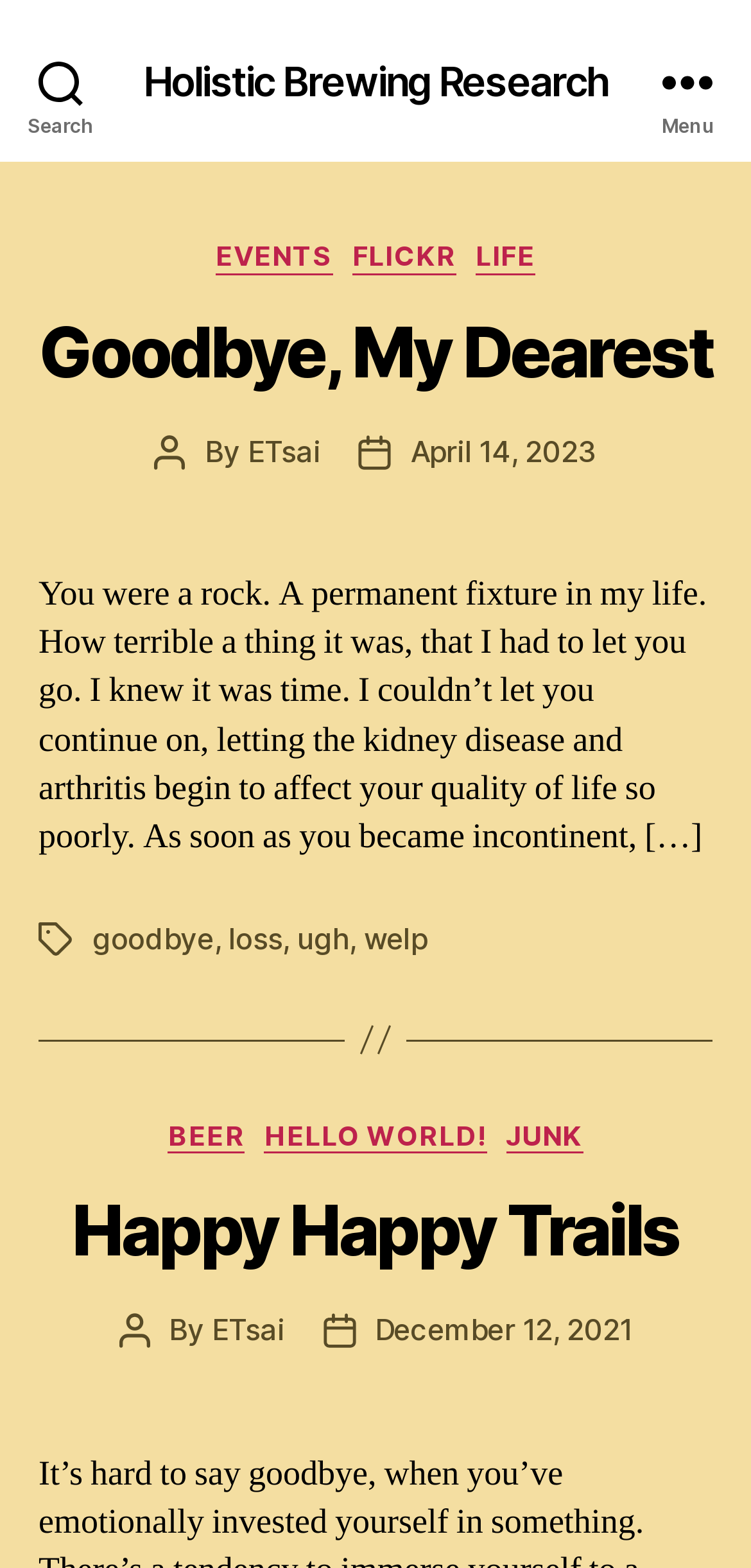Identify the bounding box for the UI element specified in this description: "Happy Happy Trails". The coordinates must be four float numbers between 0 and 1, formatted as [left, top, right, bottom].

[0.096, 0.758, 0.904, 0.812]